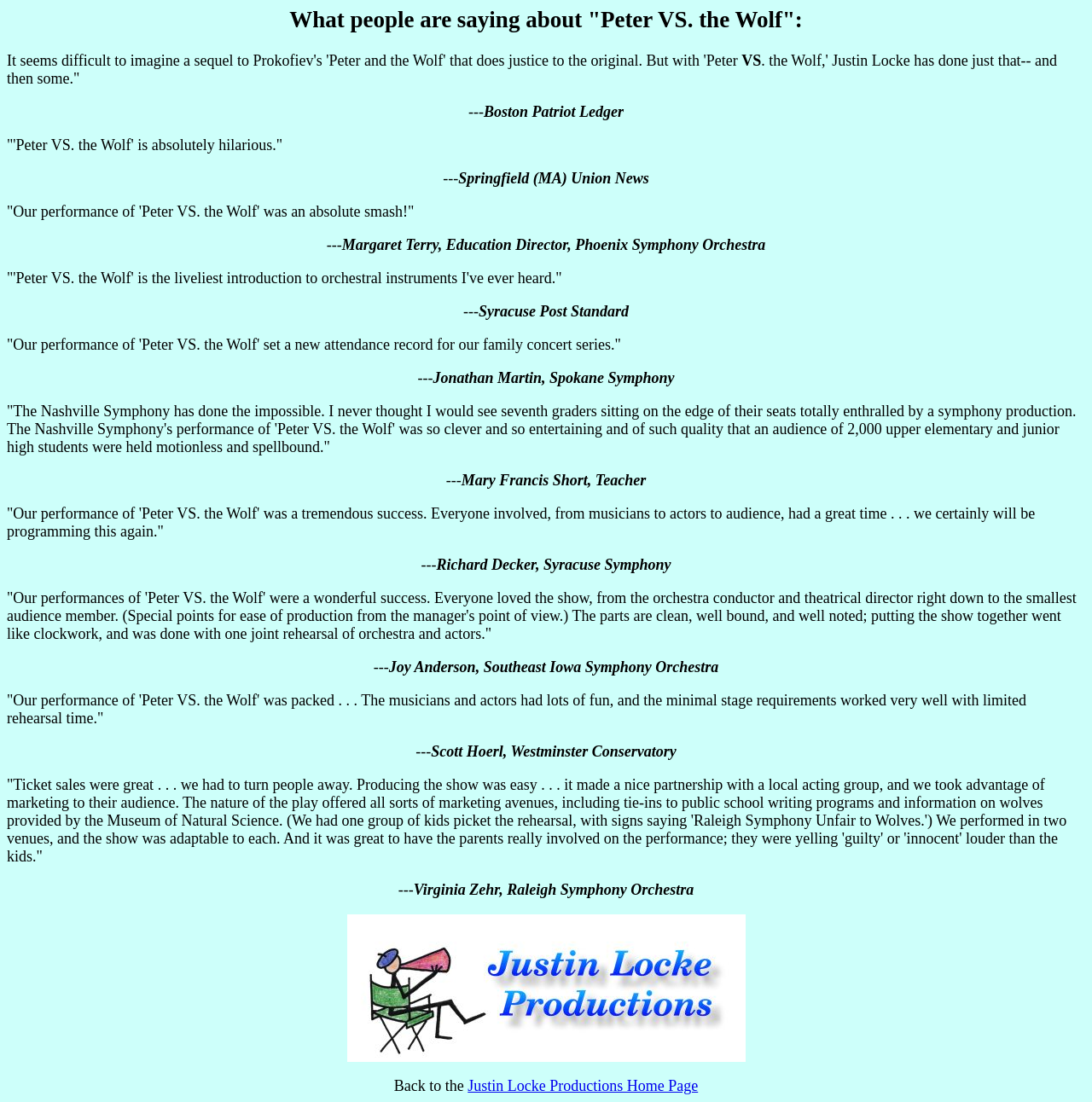Respond to the question below with a single word or phrase:
How many dashes are on the webpage?

5